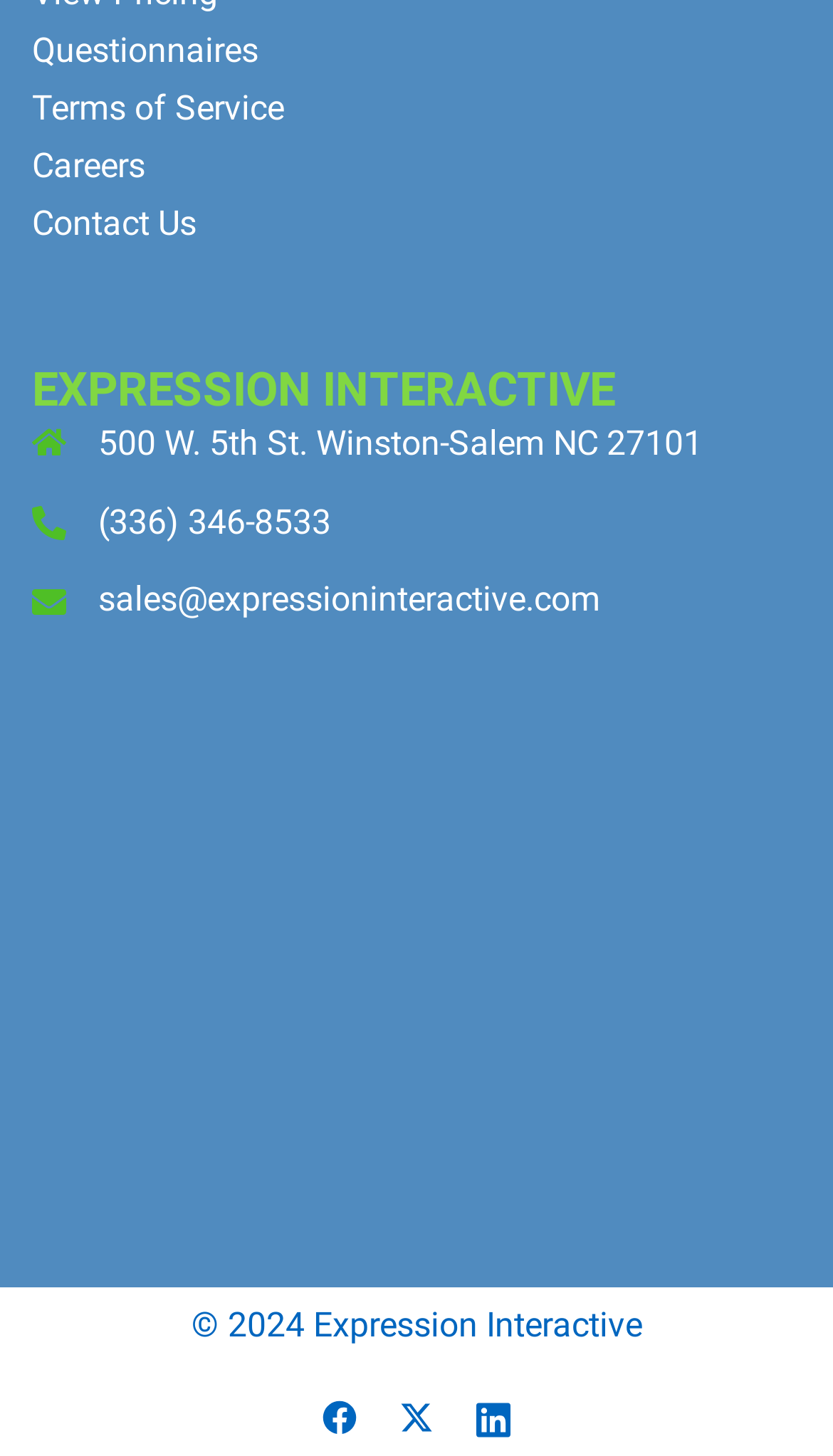Determine the bounding box for the HTML element described here: "Terms of Service". The coordinates should be given as [left, top, right, bottom] with each number being a float between 0 and 1.

[0.038, 0.06, 0.341, 0.088]